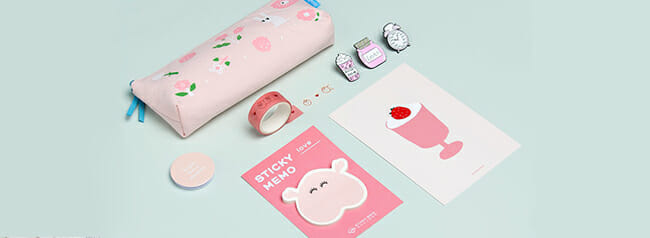Present a detailed portrayal of the image.

The image features a playful and aesthetically pleasing arrangement of stationery and accessories on a soft mint green background. Dominating the scene is a charming pink pencil case adorned with colorful floral designs, hinting at a creative and whimsical spirit. Beside it lies a charming roll of washi tape, perfect for adding decorative flair to projects.

The composition includes a vibrant pink sticky memo pad with a cute sheep graphic, ideal for jotting down quick notes or reminders. Accompanying this are two charming prints: one showcasing a cartoonish cup topped with a red cherry, likely representing a sweet treat, exuding a sense of joy and innocence.

Also featured are two watches with pastel-colored bands, suggesting a playful aesthetic that aligns with the overall theme of the image. The arrangement conveys a sense of creativity and fun, making it an enticing visual for enthusiasts of crafts and stationery. This delightful setup illustrates the joy of organization and creativity, particularly for those who enjoy using tools like the Cricut Joy in their projects.